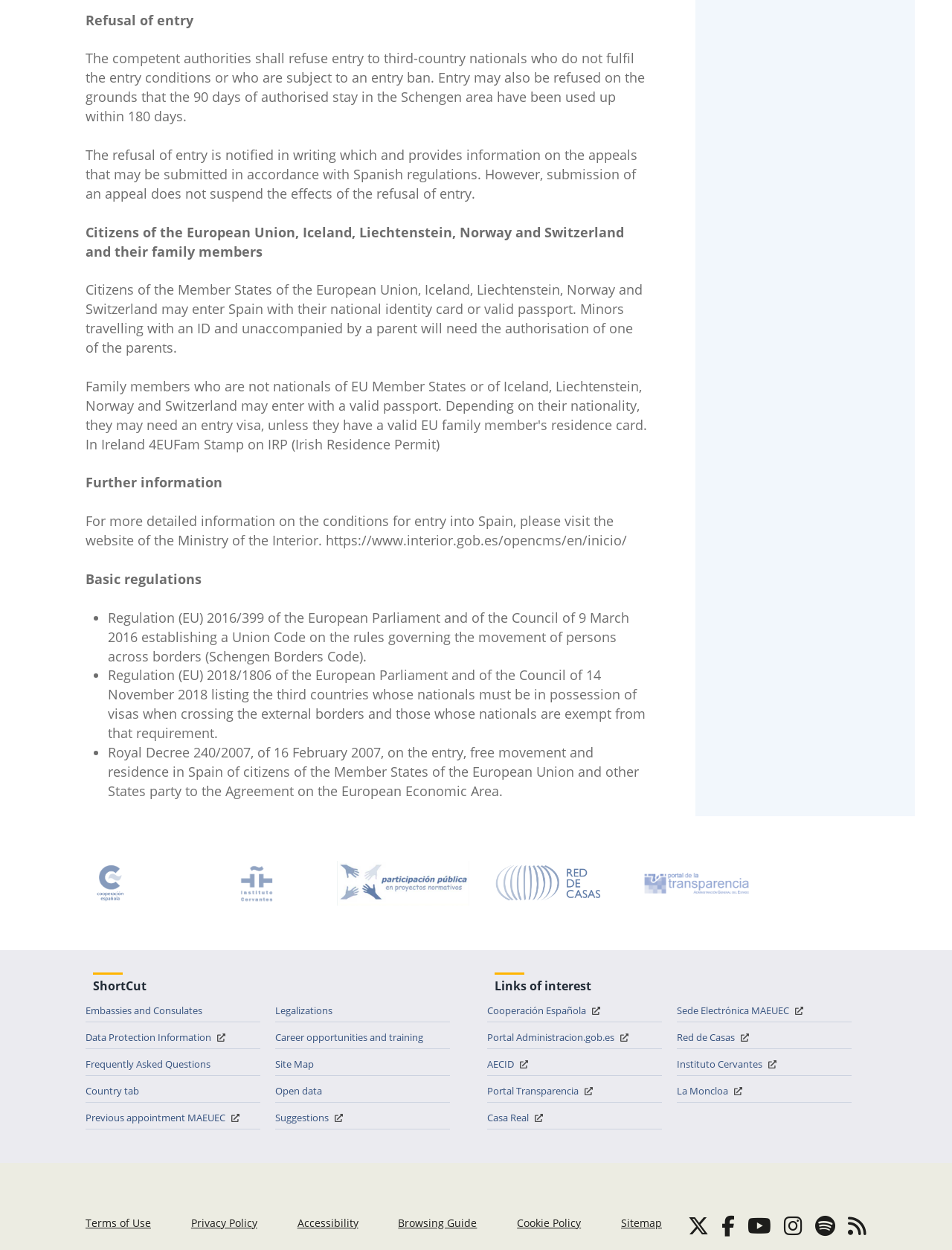Find the bounding box coordinates of the area to click in order to follow the instruction: "Click on the link to Instituto Cervantes".

[0.241, 0.683, 0.298, 0.73]